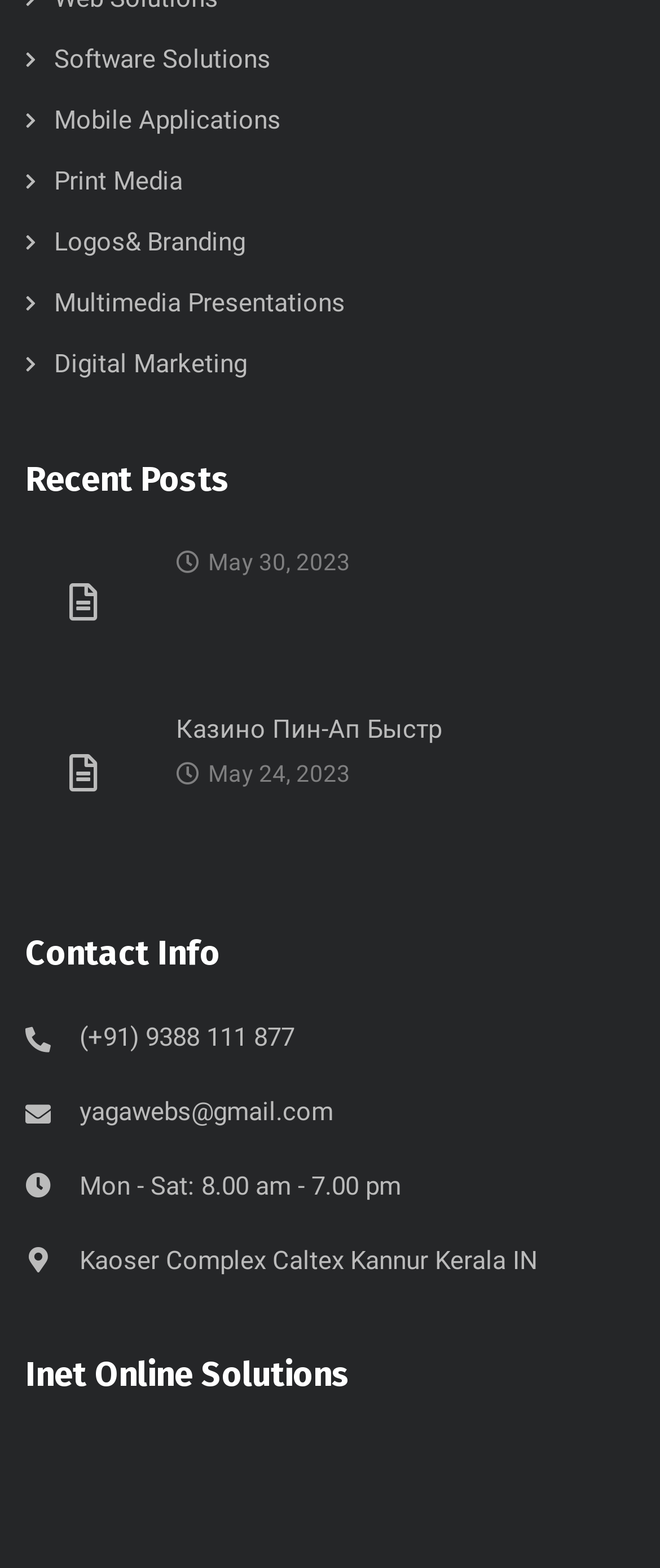Determine the bounding box for the UI element that matches this description: "Казино Пин-Ап Быстр".

[0.267, 0.456, 0.669, 0.475]